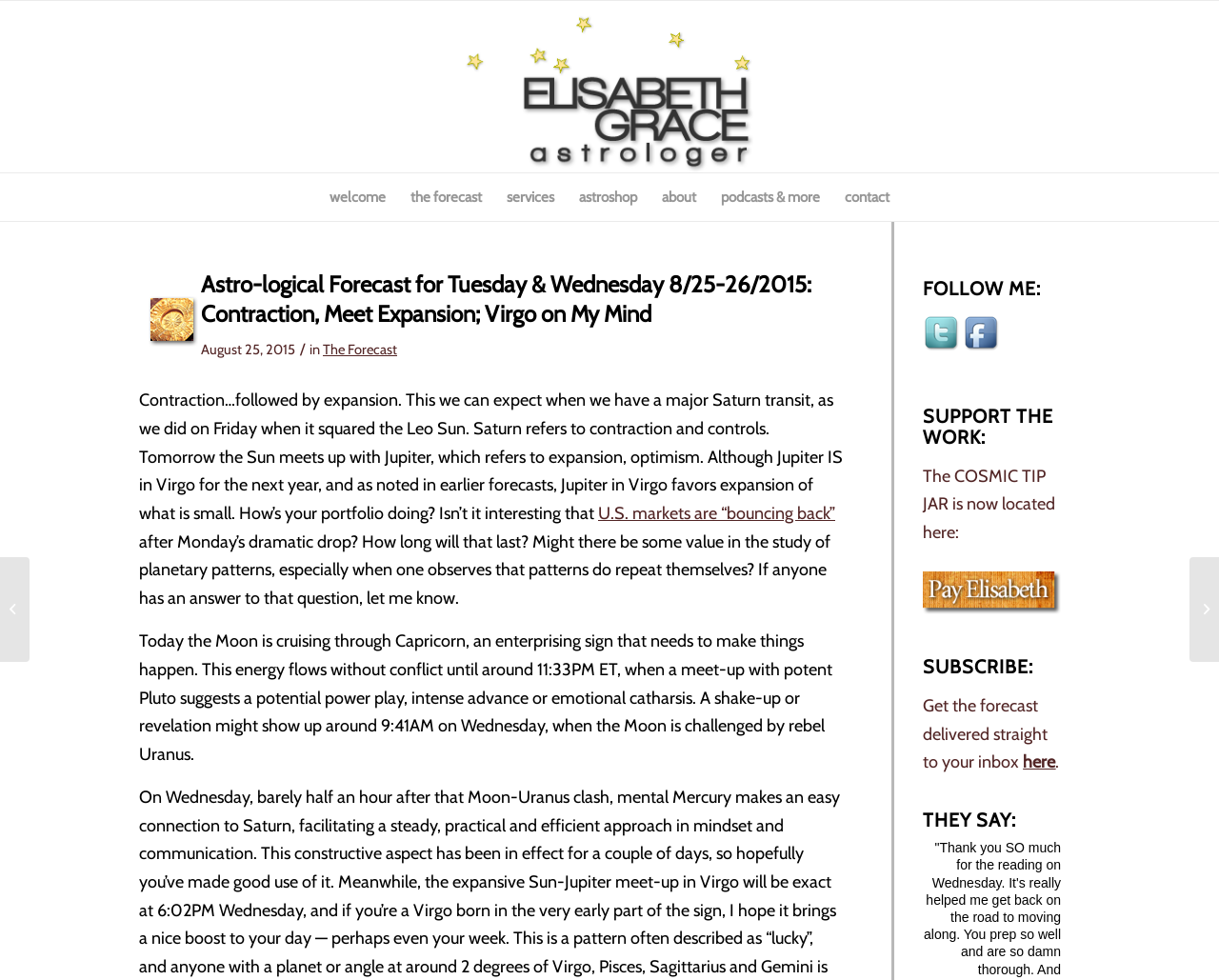Provide a short answer using a single word or phrase for the following question: 
How many menu items are there?

8